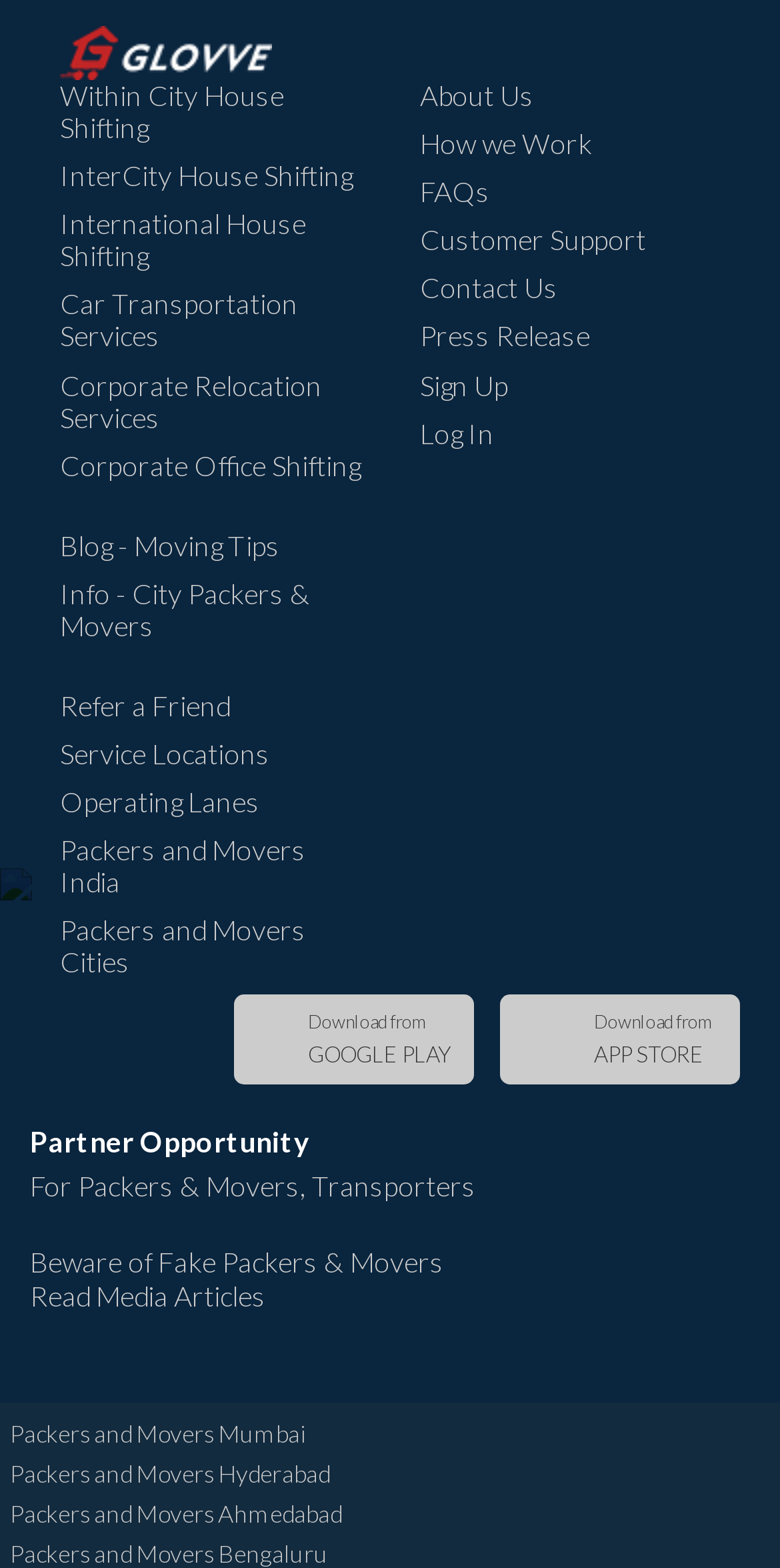Using the provided element description: "Contact Us", identify the bounding box coordinates. The coordinates should be four floats between 0 and 1 in the order [left, top, right, bottom].

[0.538, 0.172, 0.715, 0.194]